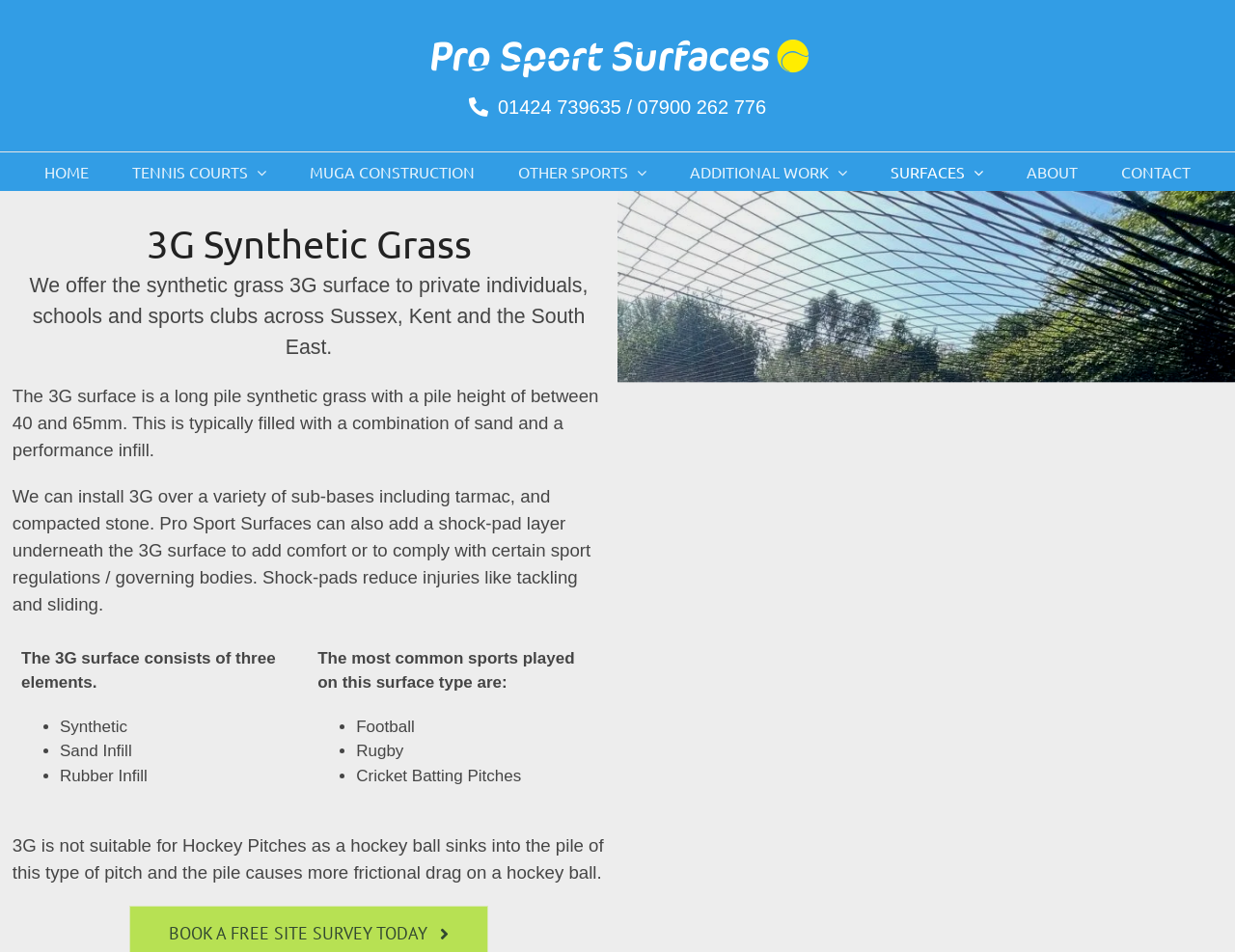Provide a brief response to the question using a single word or phrase: 
What is the purpose of a shock-pad layer?

Add comfort or comply with sport regulations